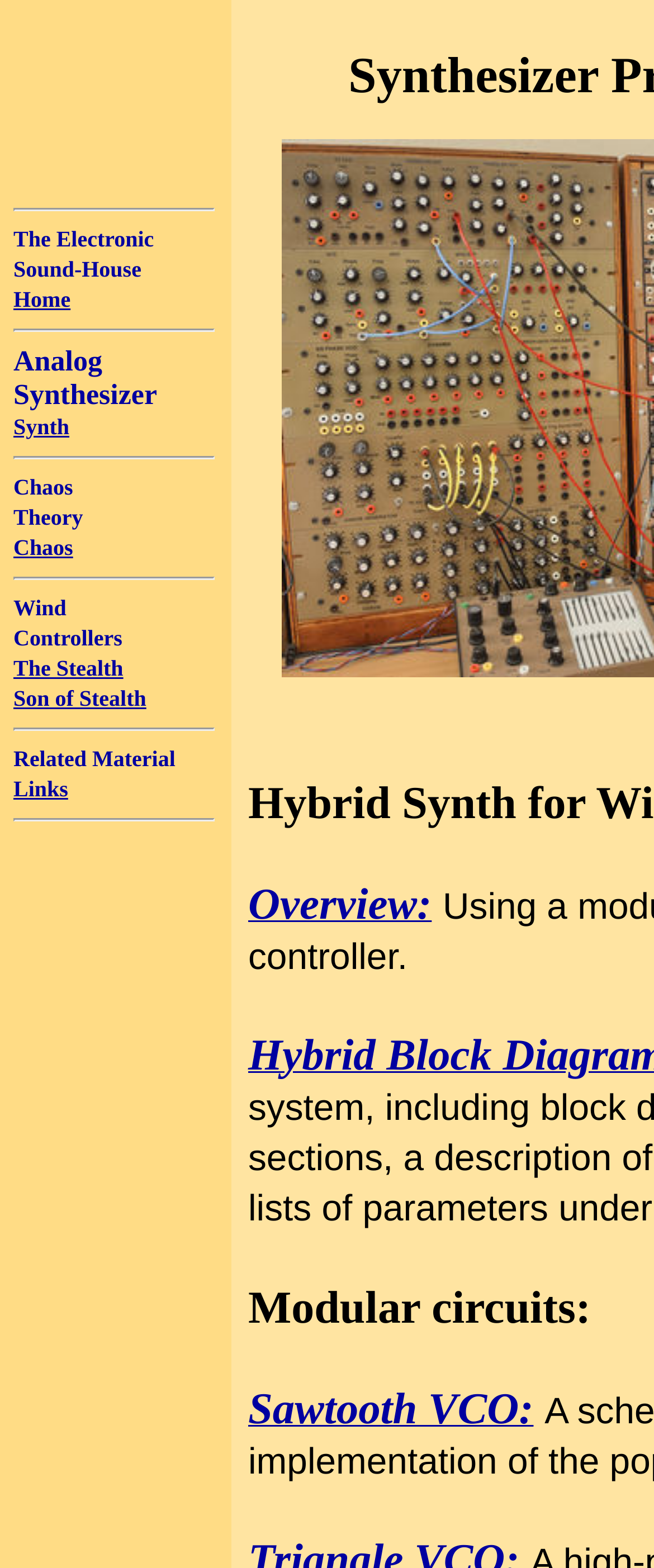Please locate the clickable area by providing the bounding box coordinates to follow this instruction: "explore chaos theory".

[0.021, 0.341, 0.112, 0.357]